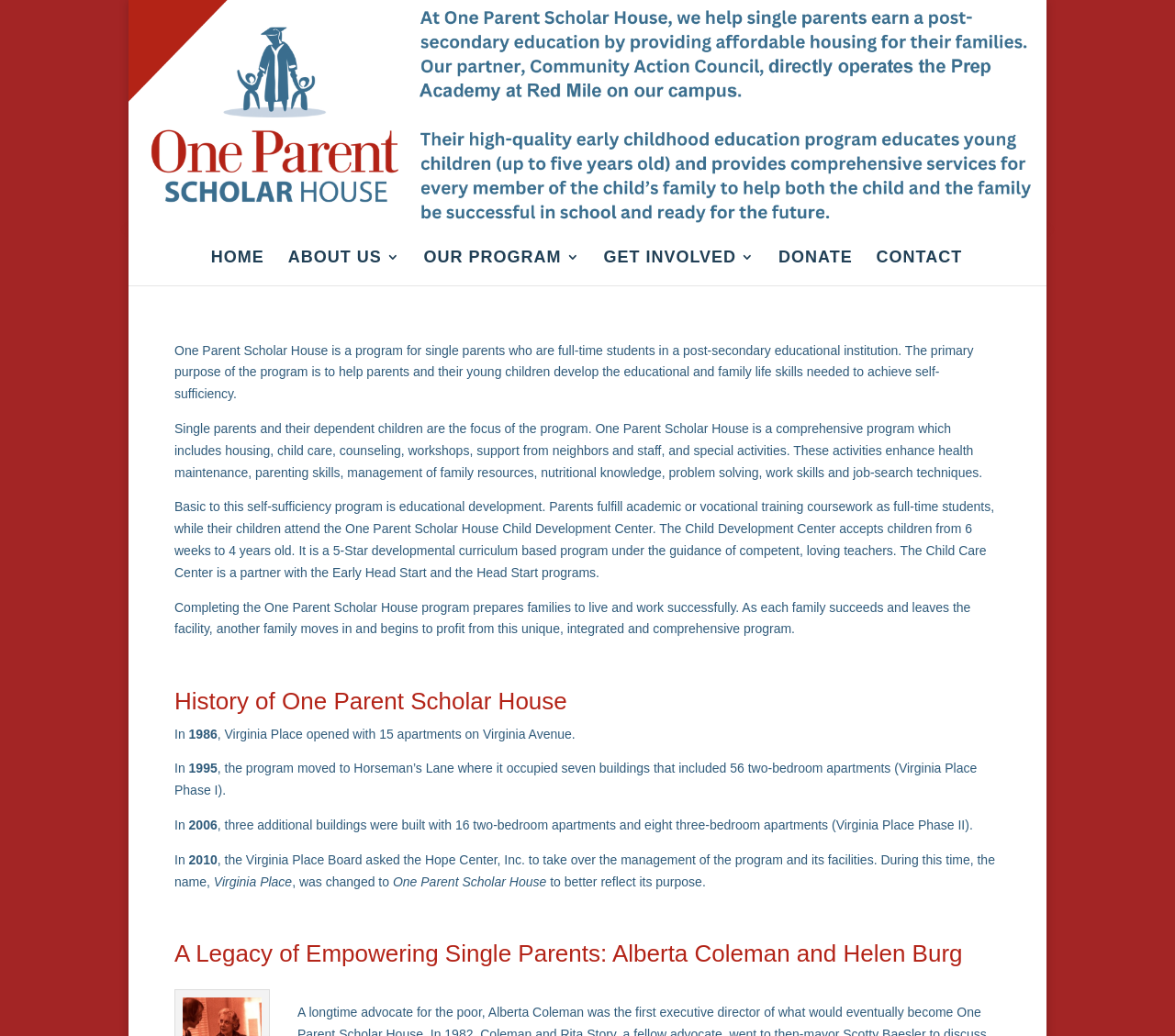Give a short answer using one word or phrase for the question:
What type of training do parents fulfill as full-time students?

academic or vocational